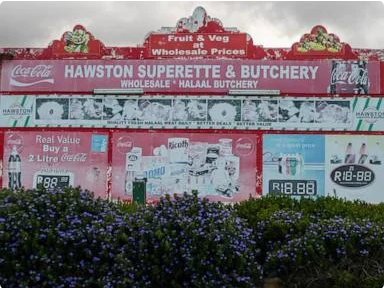What is advertised at wholesale prices?
Please give a detailed and elaborate explanation in response to the question.

The banner at the top of the sign reads 'Fruit & Veg at Wholesale Prices', indicating that the store offers fresh produce at discounted rates.